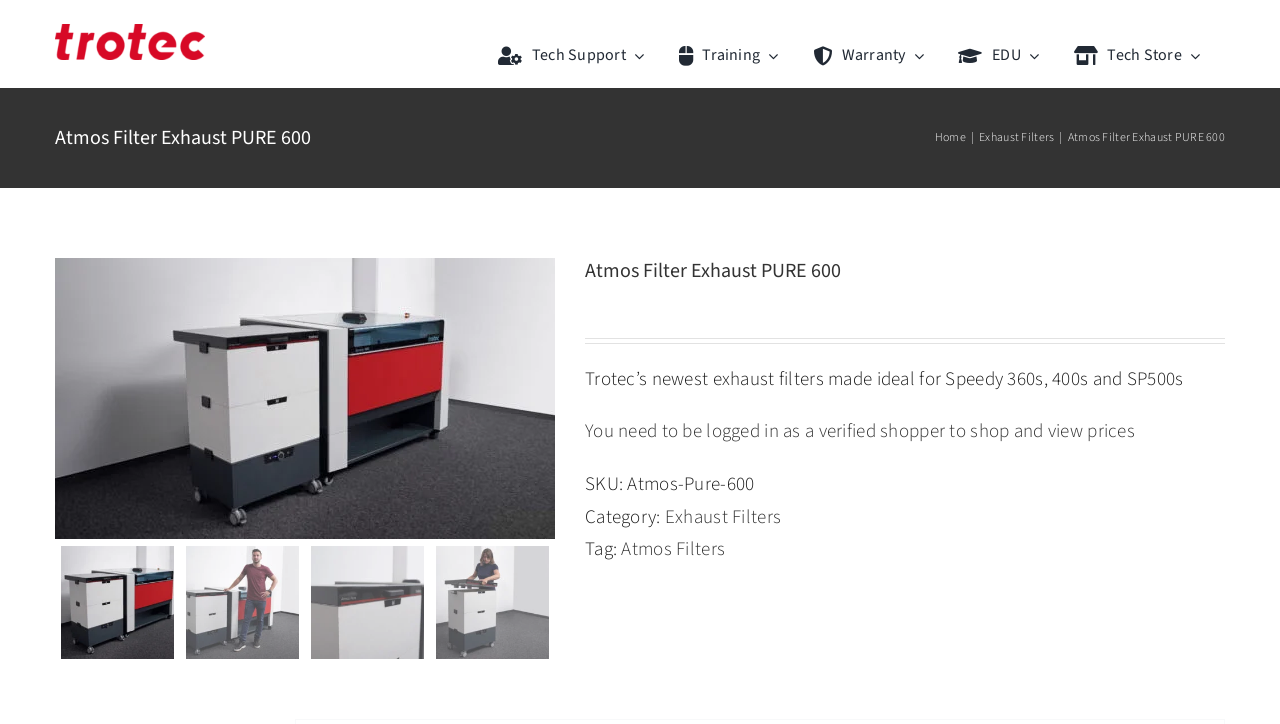Please locate the bounding box coordinates of the element's region that needs to be clicked to follow the instruction: "Go to Home page". The bounding box coordinates should be provided as four float numbers between 0 and 1, i.e., [left, top, right, bottom].

[0.73, 0.178, 0.755, 0.201]